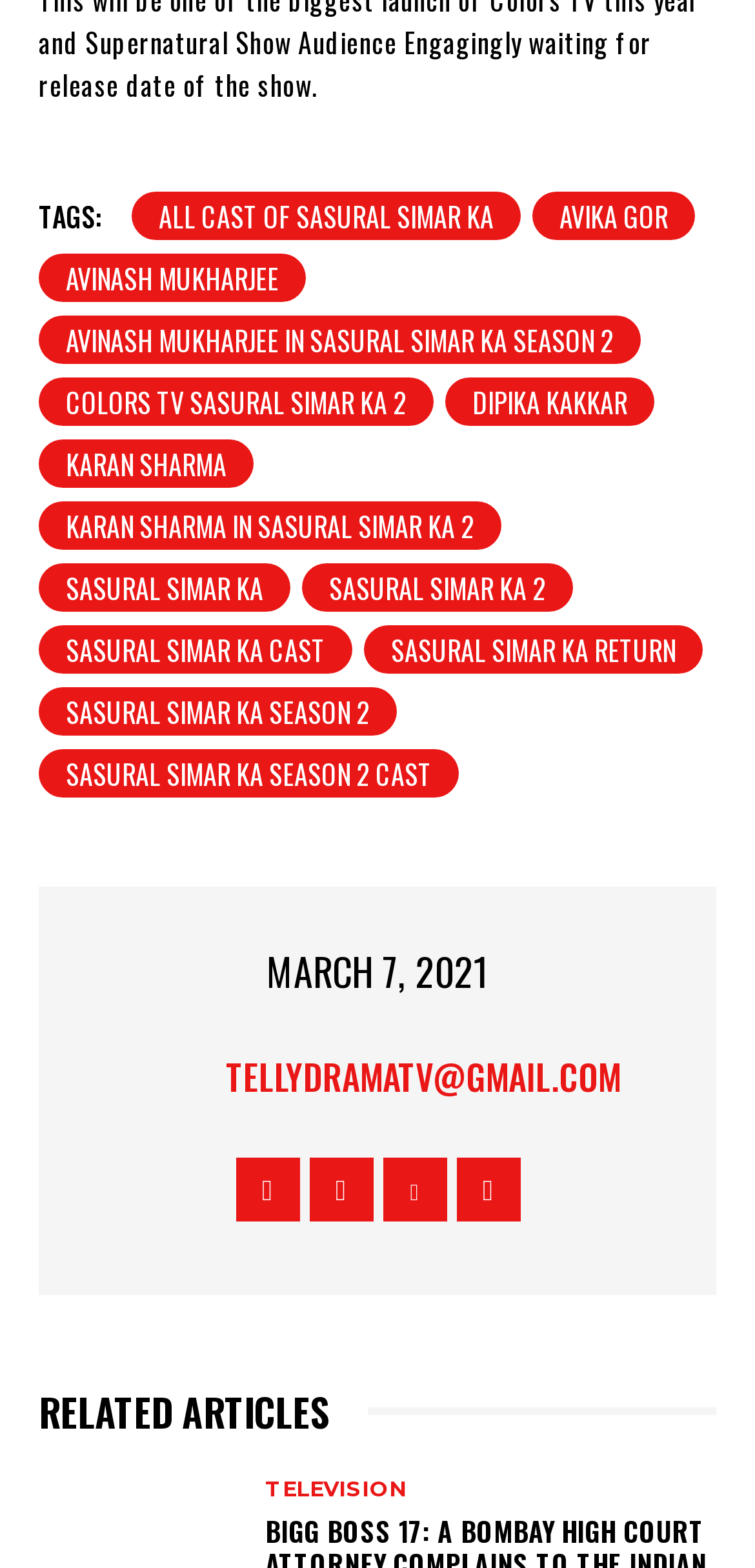Please find the bounding box coordinates of the clickable region needed to complete the following instruction: "View RELATED ARTICLES". The bounding box coordinates must consist of four float numbers between 0 and 1, i.e., [left, top, right, bottom].

[0.051, 0.885, 0.949, 0.921]